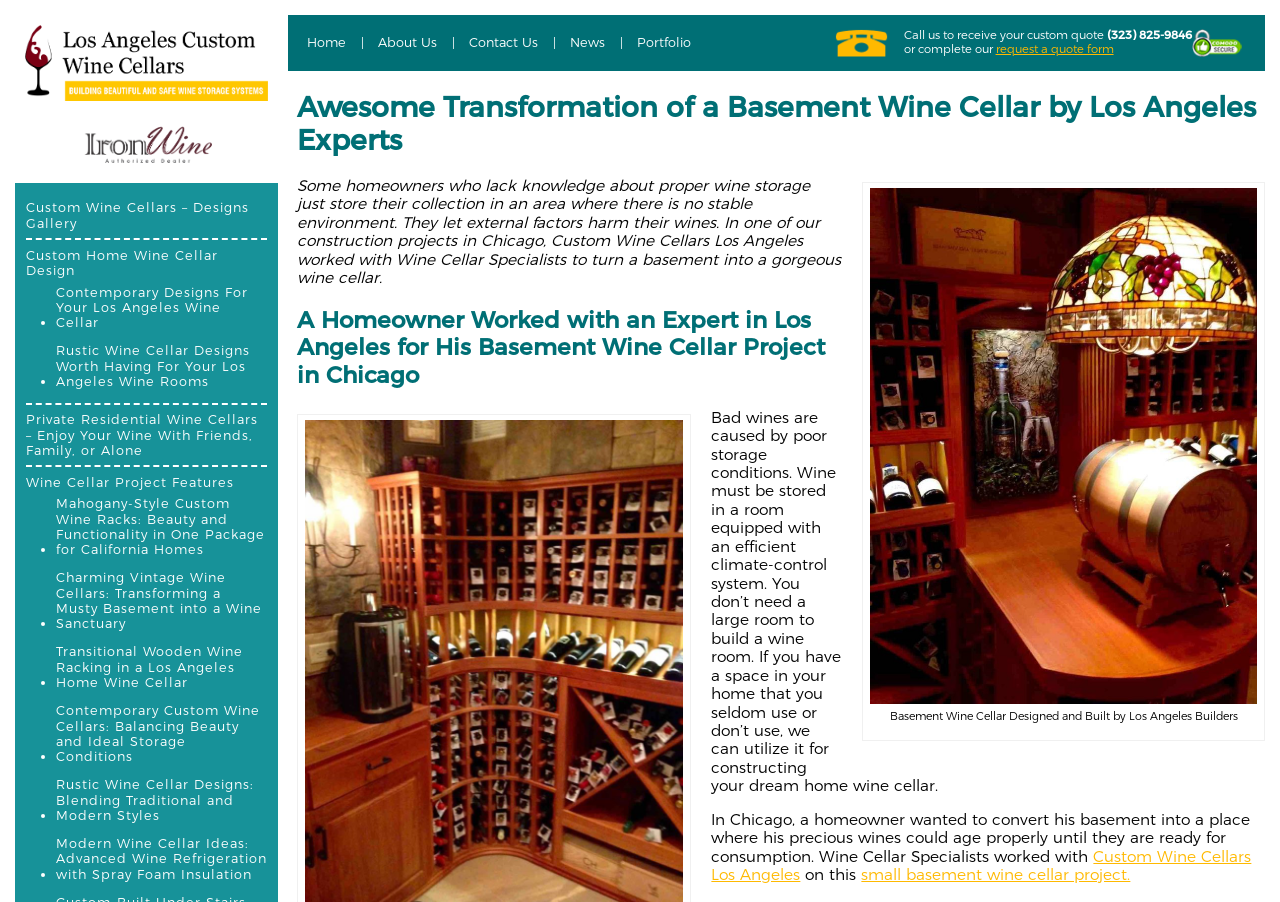What is the location of the wine cellar project mentioned in the article?
Use the image to answer the question with a single word or phrase.

Chicago